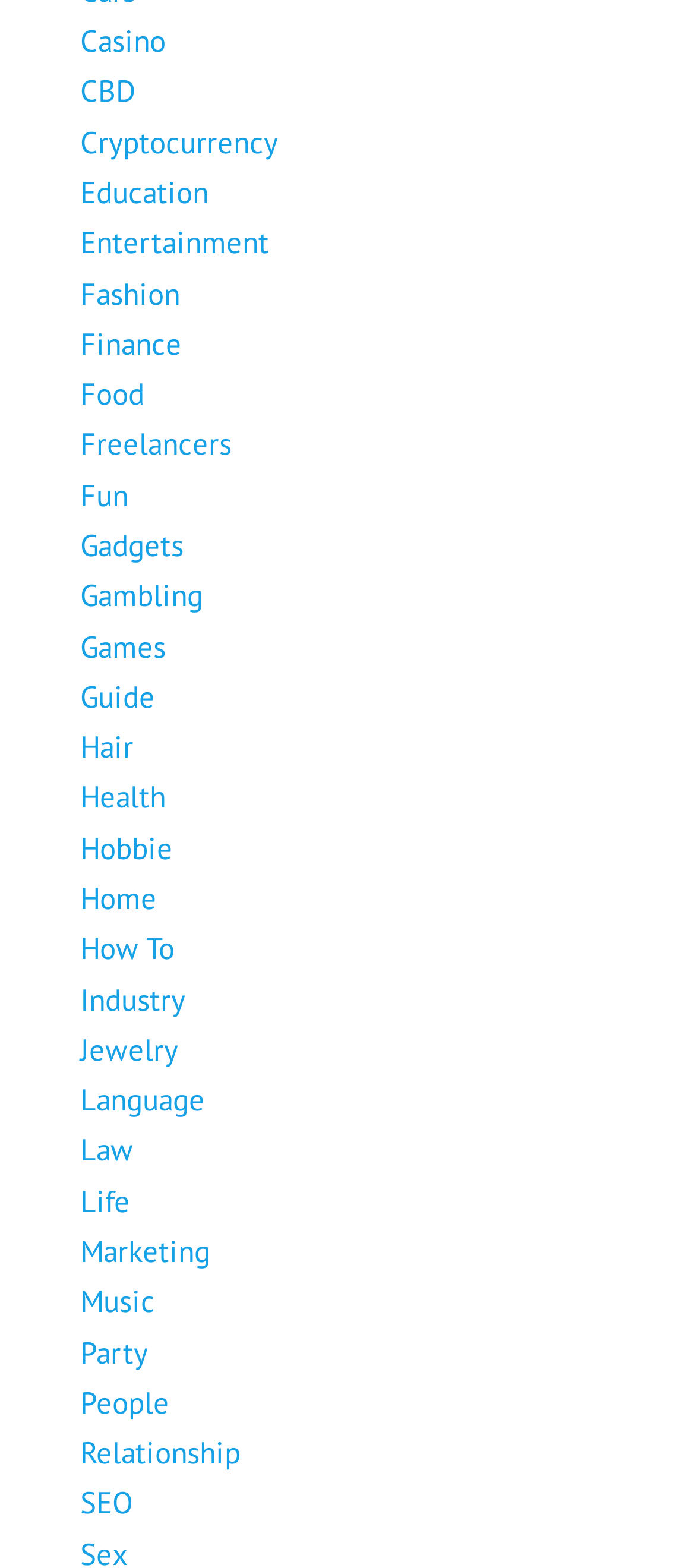Please give a concise answer to this question using a single word or phrase: 
What is the vertical position of link 'Entertainment' relative to link 'CBD'?

Below